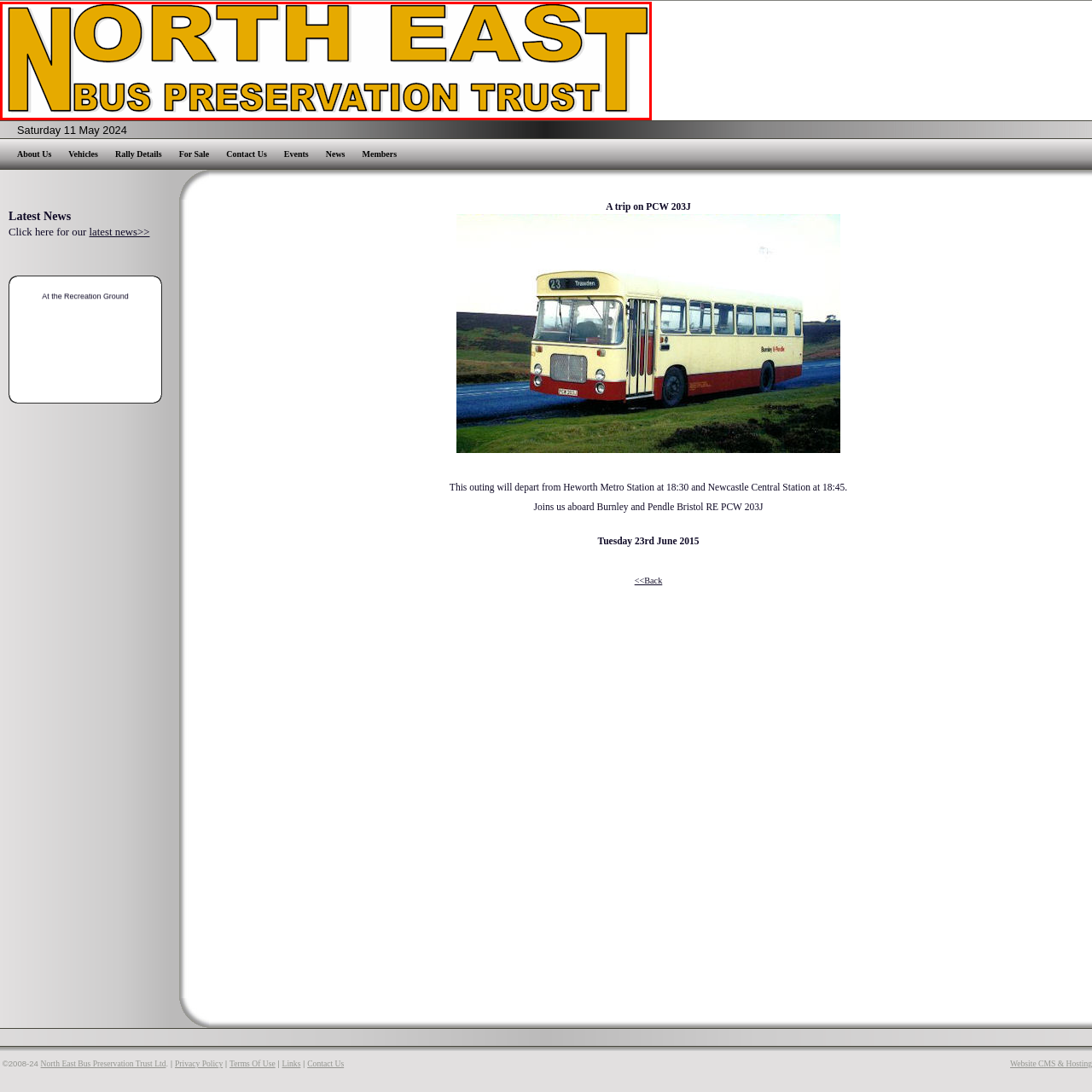What is the purpose of the North East Bus Preservation Trust?
Inspect the image enclosed in the red bounding box and provide a thorough answer based on the information you see.

The question asks about the purpose of the North East Bus Preservation Trust. According to the logo description, the trust is dedicated to preserving the heritage and history of bus transport in the North East region, likely involved in restoring and showcasing vintage buses for educational and recreational purposes.